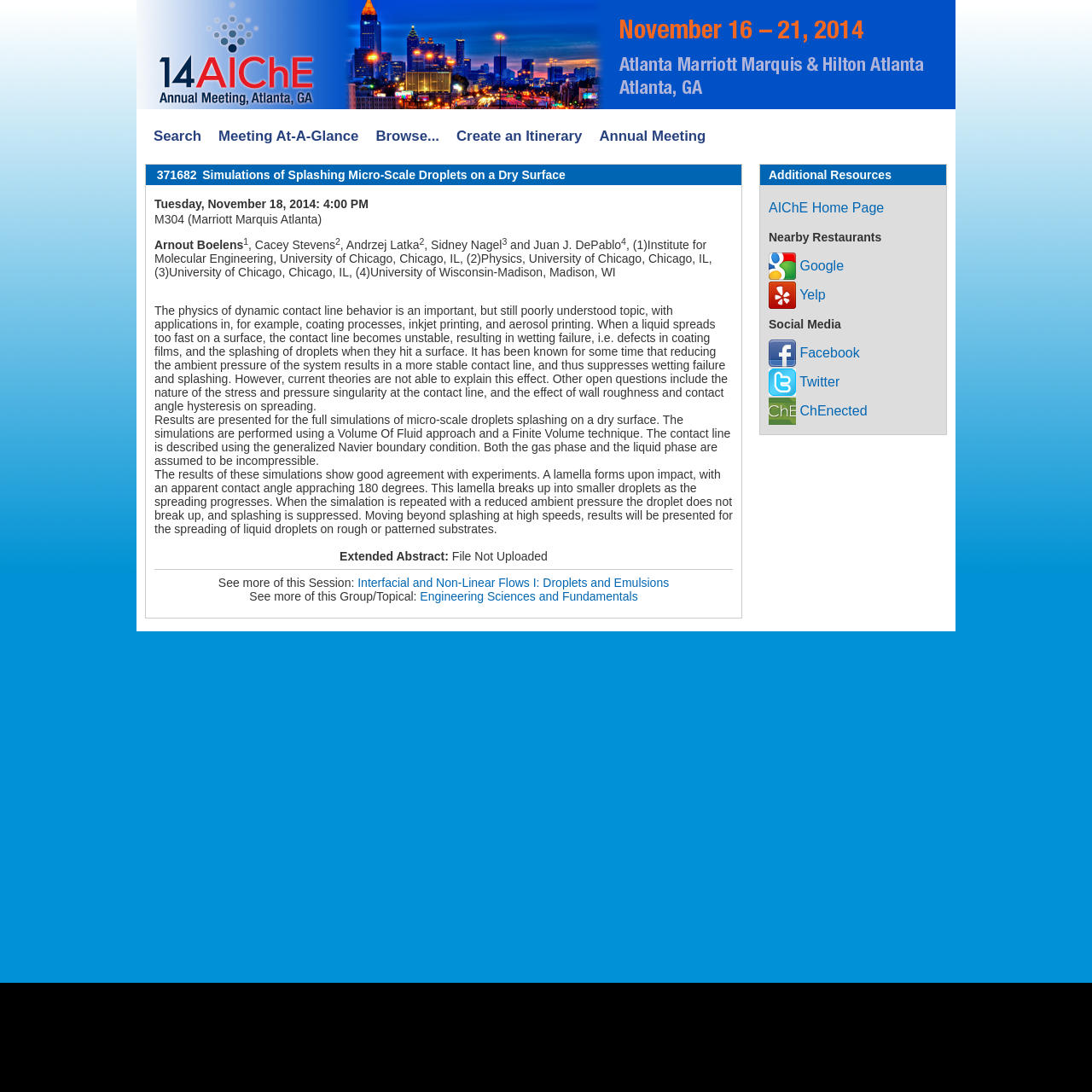Identify the bounding box coordinates of the region I need to click to complete this instruction: "Check nearby restaurants".

[0.704, 0.211, 0.807, 0.223]